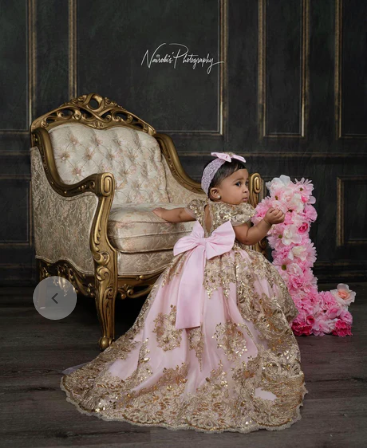Analyze the image and deliver a detailed answer to the question: What type of chair is beside the girl?

The caption describes the chair as ornate and vintage, which adds a touch of sophistication to the scene and complements the girl's elegant dress.